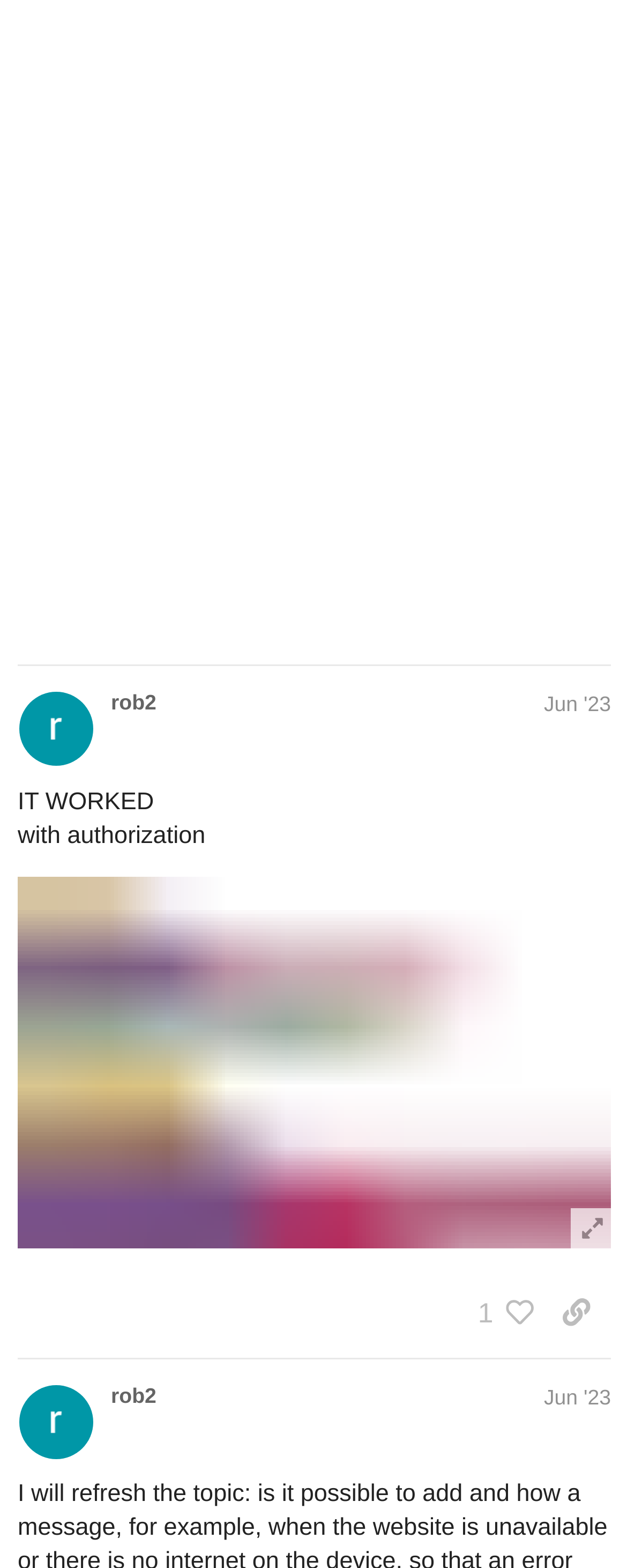Please specify the bounding box coordinates of the element that should be clicked to execute the given instruction: 'like this post'. Ensure the coordinates are four float numbers between 0 and 1, expressed as [left, top, right, bottom].

[0.729, 0.719, 0.864, 0.759]